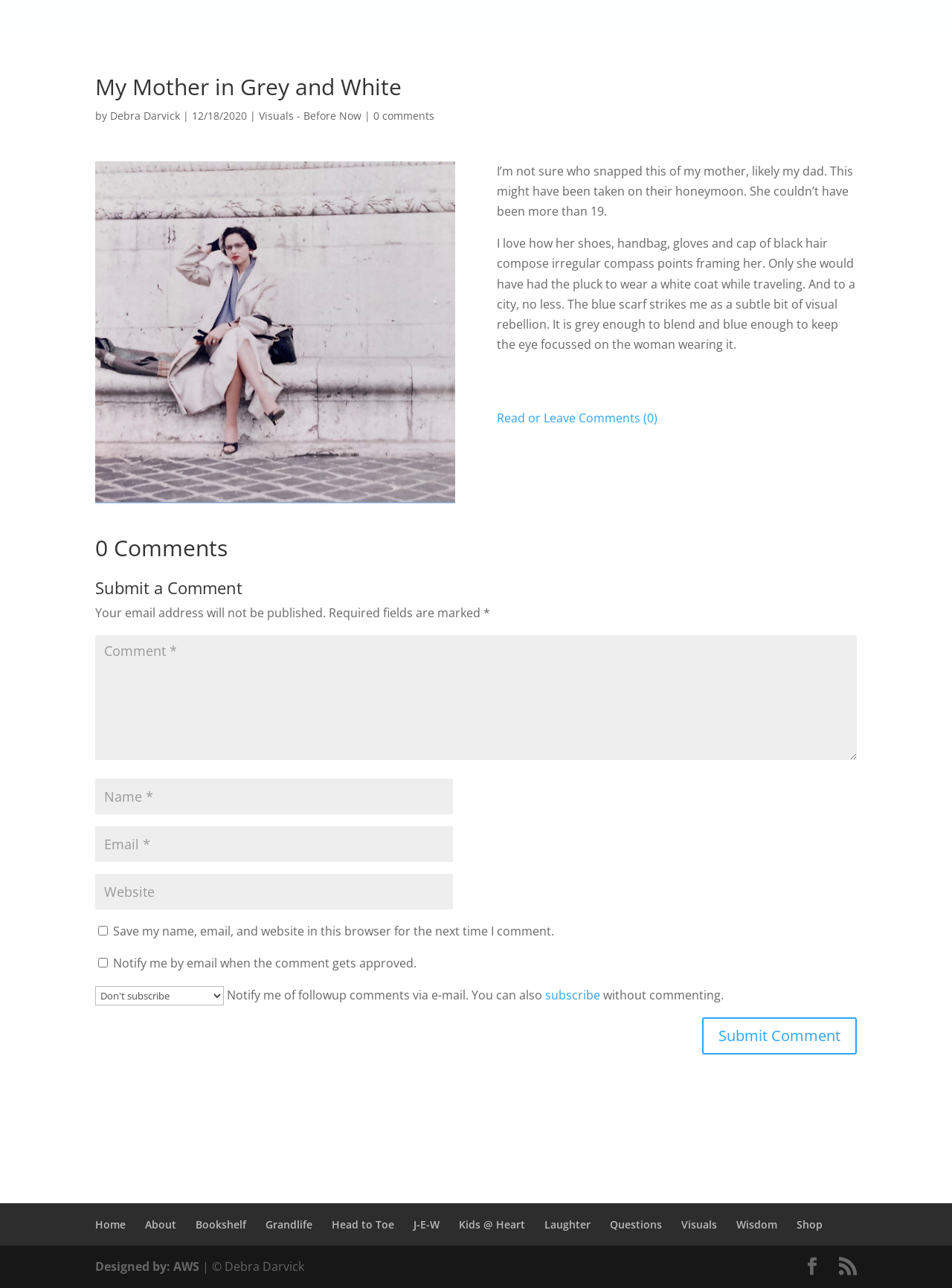Locate the bounding box coordinates of the item that should be clicked to fulfill the instruction: "Submit a comment".

[0.738, 0.79, 0.9, 0.819]